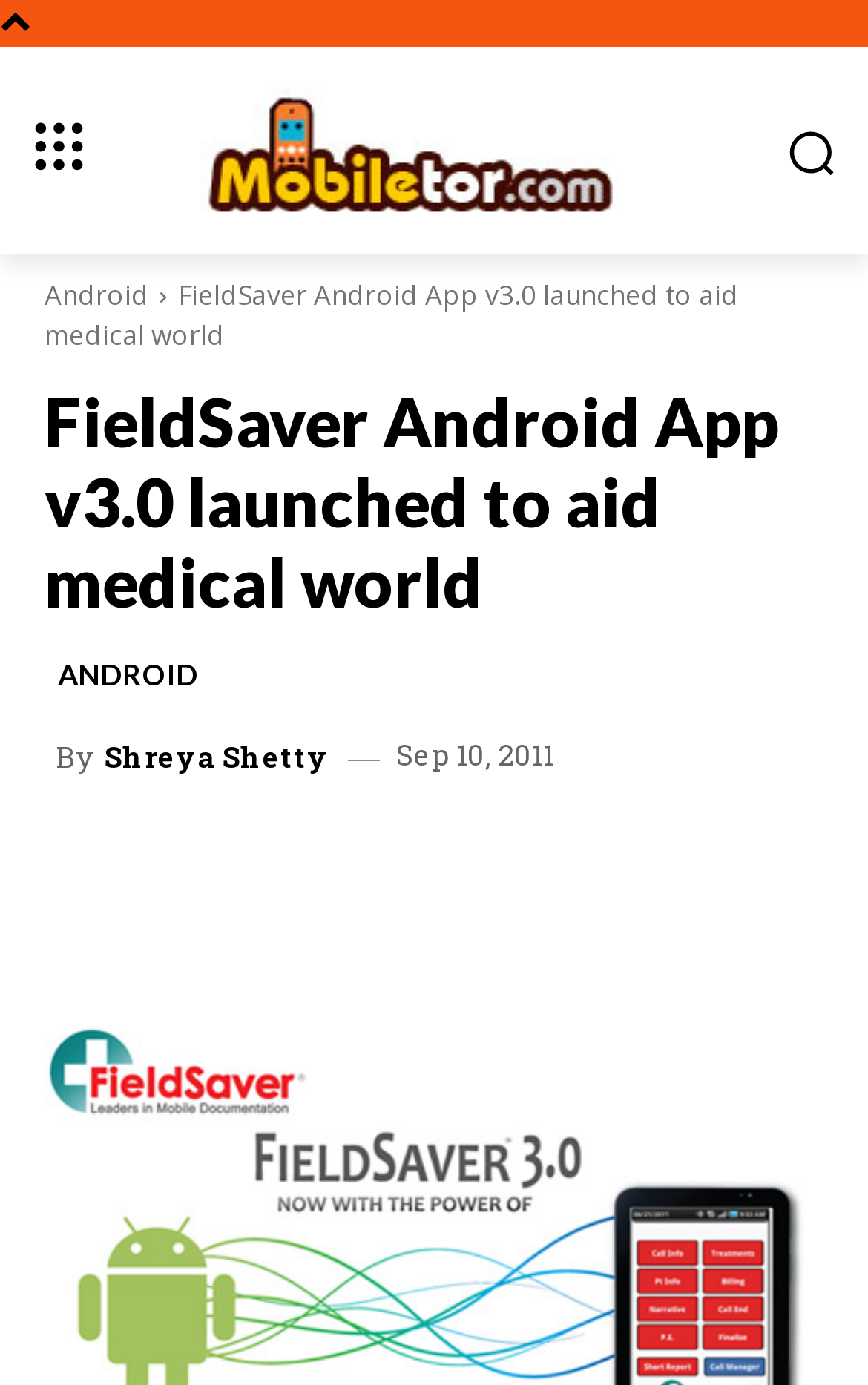Answer the following in one word or a short phrase: 
What is the name of the app launched to aid the medical world?

FieldSaver Android App v3.0